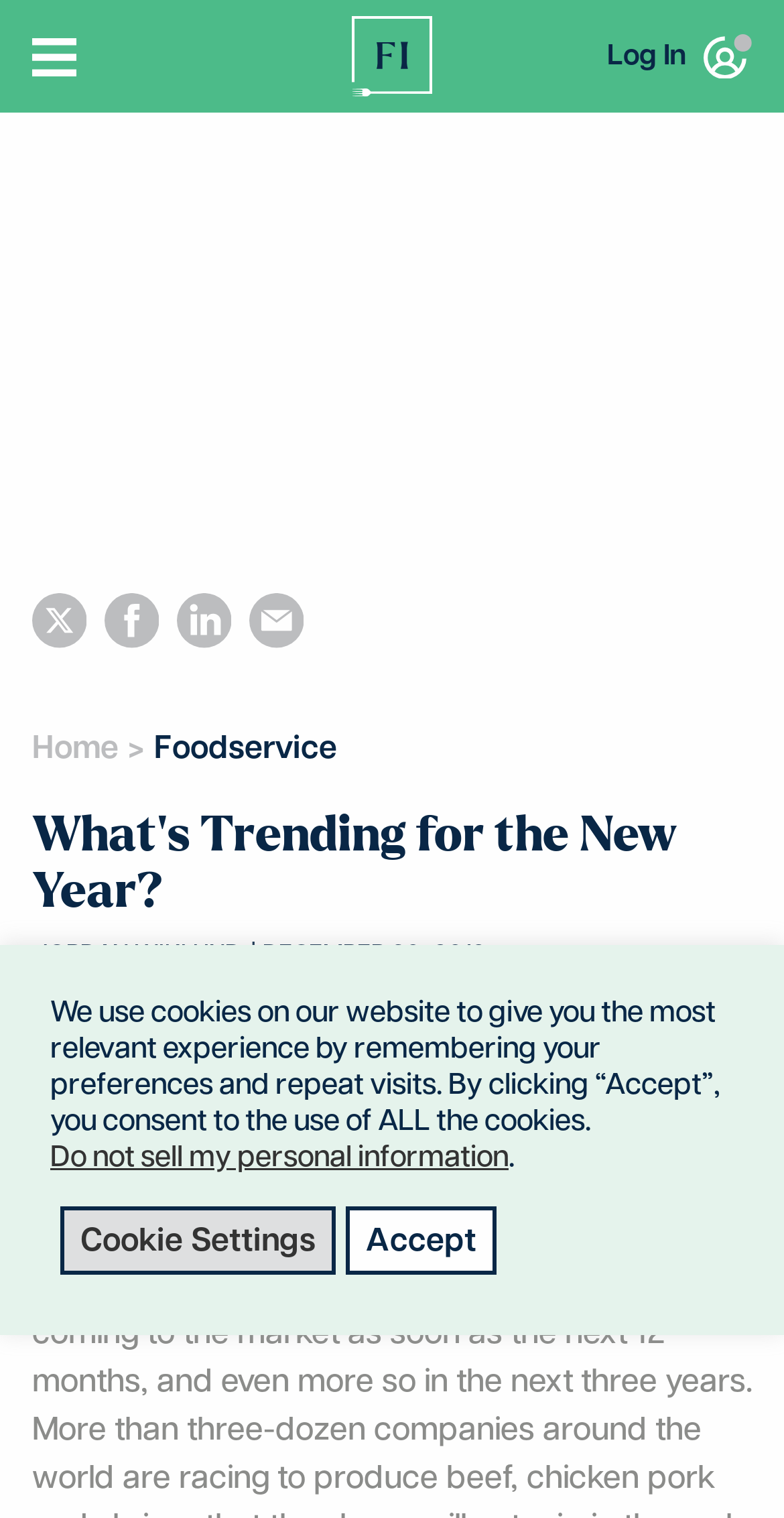Please predict the bounding box coordinates (top-left x, top-left y, bottom-right x, bottom-right y) for the UI element in the screenshot that fits the description: Contact Us

None